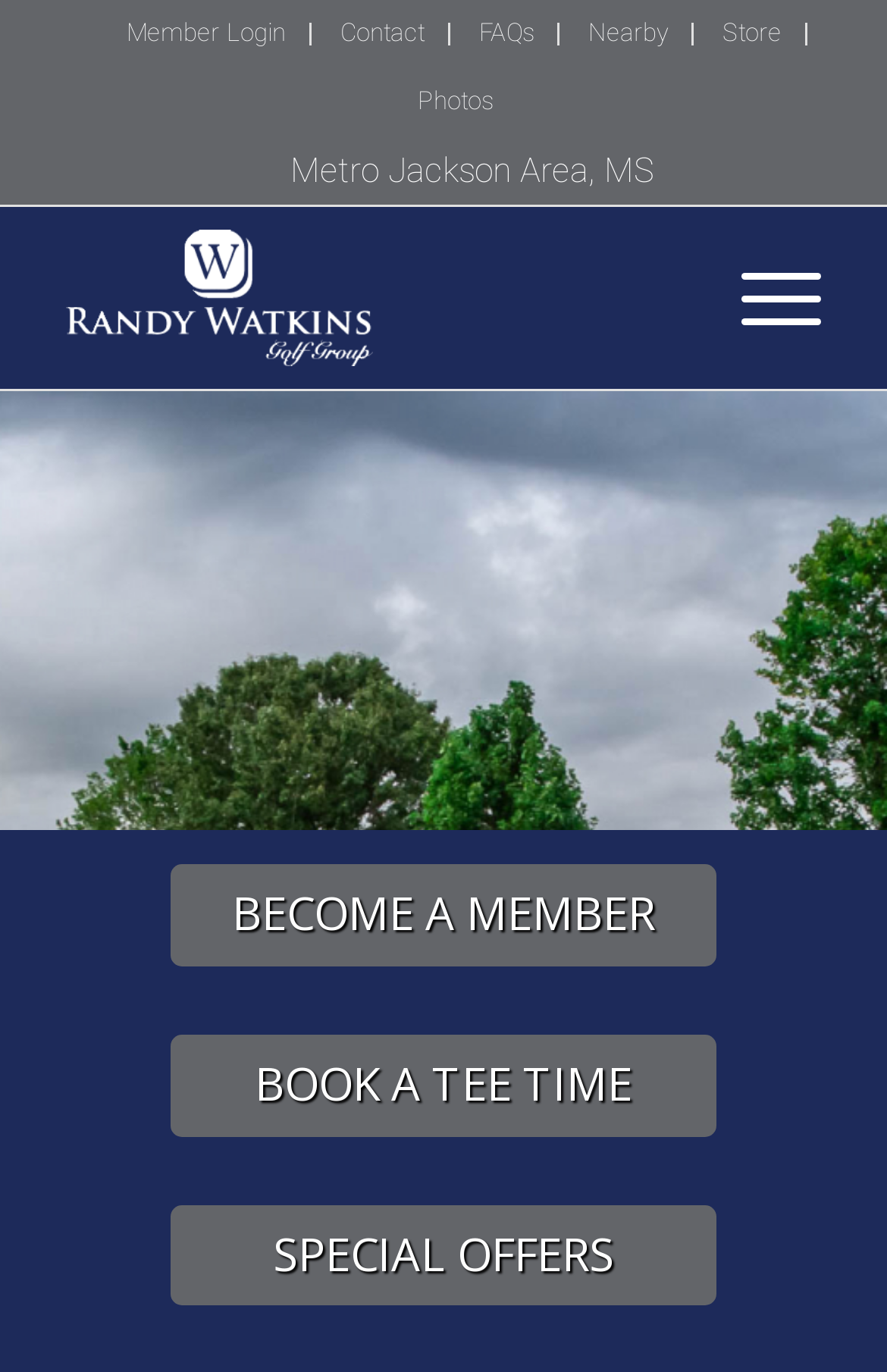Specify the bounding box coordinates for the region that must be clicked to perform the given instruction: "log in to member account".

[0.142, 0.002, 0.322, 0.046]